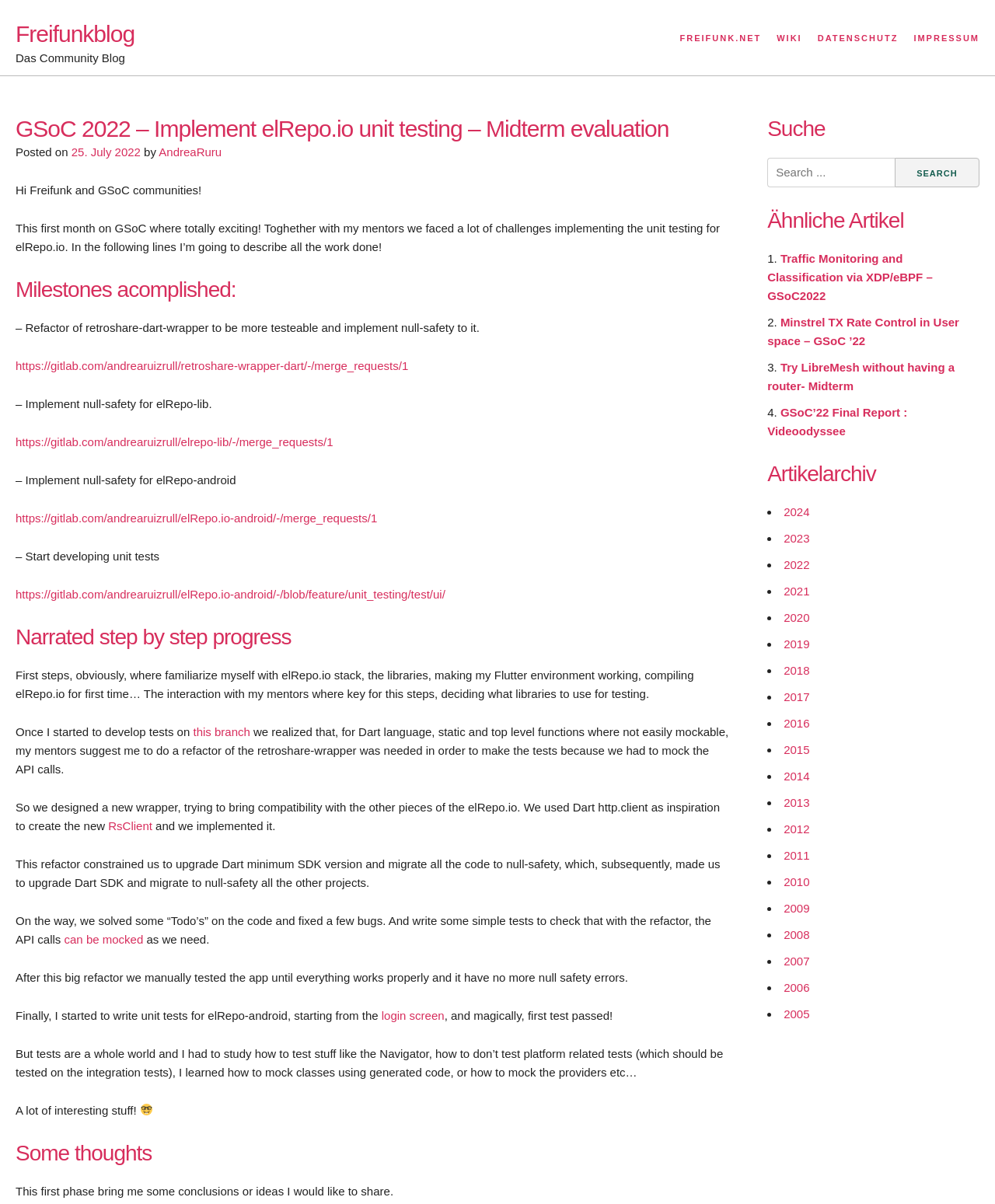Find the bounding box coordinates of the element you need to click on to perform this action: 'Check out the 'Traffic Monitoring and Classification via XDP/eBPF – GSoC2022' article'. The coordinates should be represented by four float values between 0 and 1, in the format [left, top, right, bottom].

[0.771, 0.209, 0.937, 0.251]